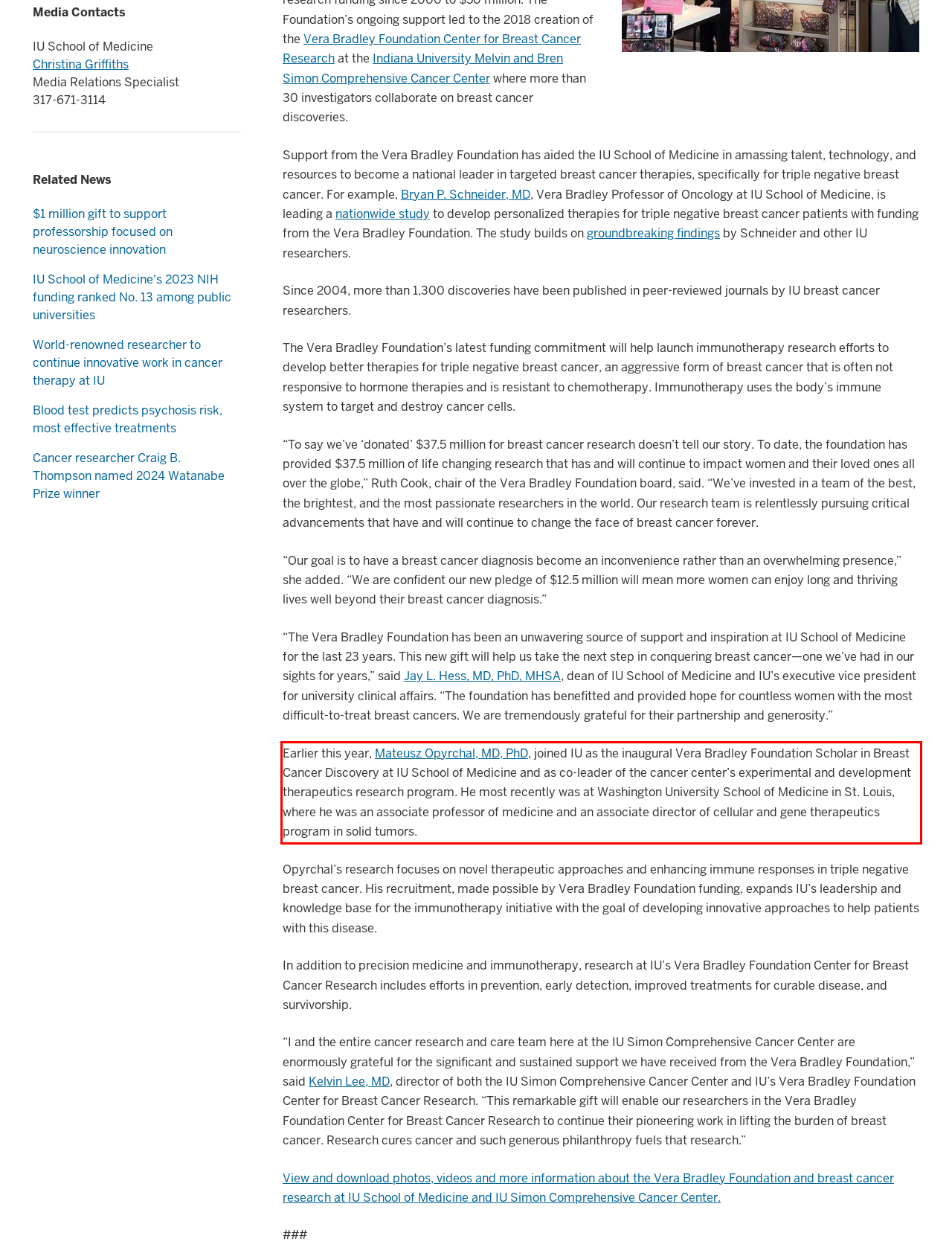Please analyze the provided webpage screenshot and perform OCR to extract the text content from the red rectangle bounding box.

Earlier this year, Mateusz Opyrchal, MD, PhD, joined IU as the inaugural Vera Bradley Foundation Scholar in Breast Cancer Discovery at IU School of Medicine and as co-leader of the cancer center’s experimental and development therapeutics research program. He most recently was at Washington University School of Medicine in St. Louis, where he was an associate professor of medicine and an associate director of cellular and gene therapeutics program in solid tumors.